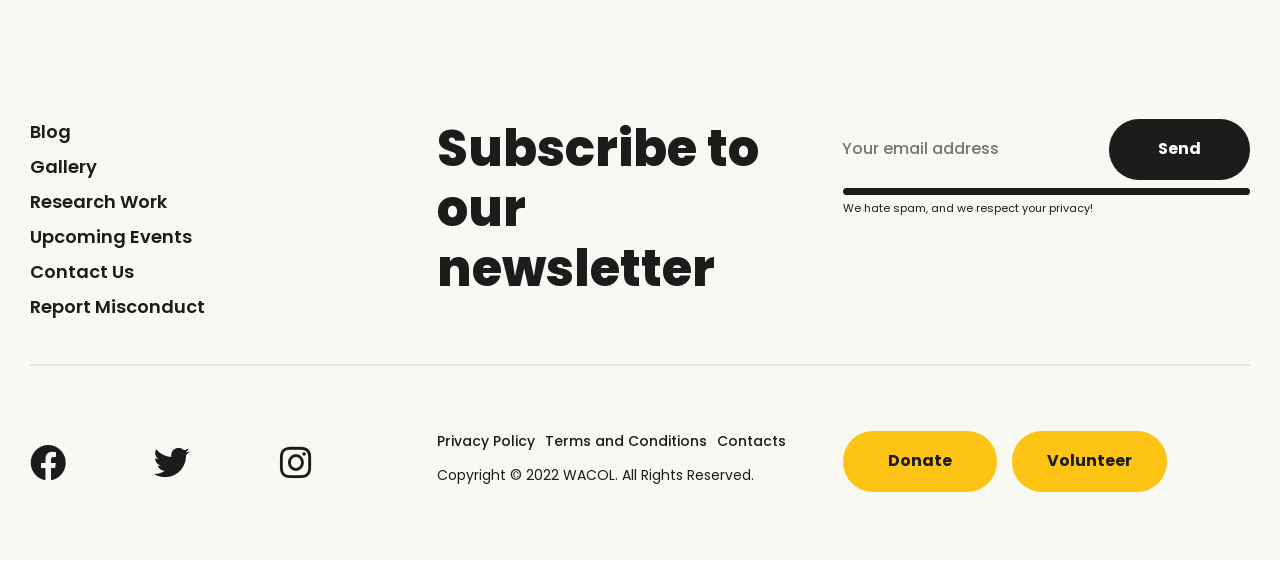Find the bounding box coordinates of the clickable element required to execute the following instruction: "Subscribe to the newsletter". Provide the coordinates as four float numbers between 0 and 1, i.e., [left, top, right, bottom].

[0.647, 0.223, 0.867, 0.292]